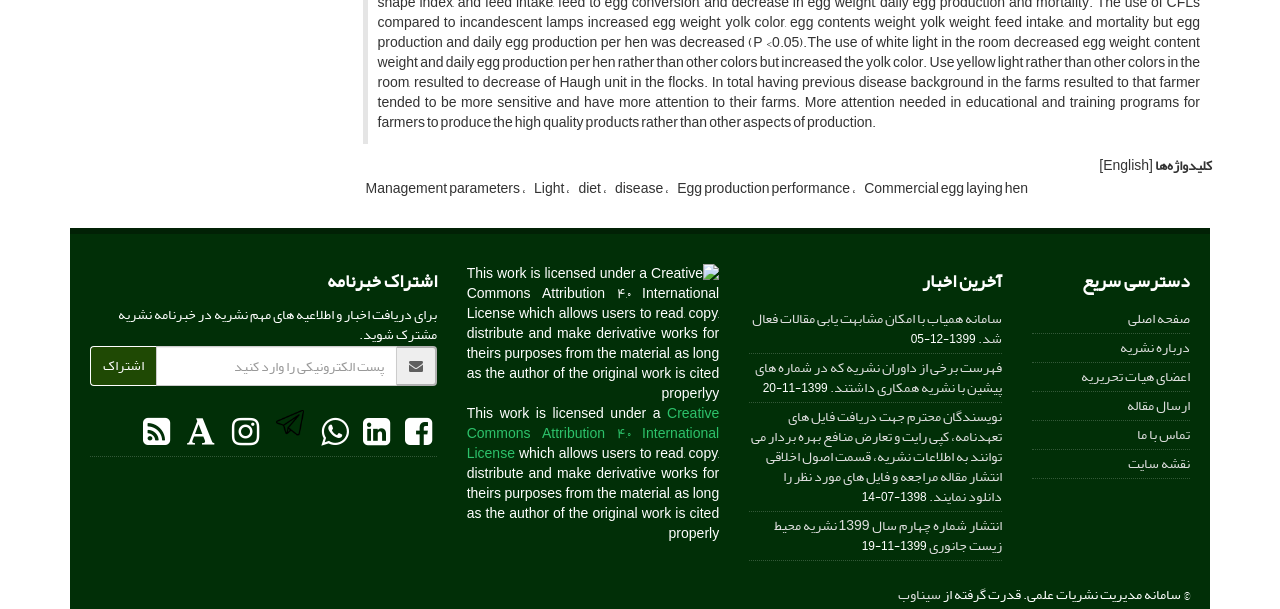Find the bounding box coordinates of the element's region that should be clicked in order to follow the given instruction: "Click on the 'صفحه اصلی' link". The coordinates should consist of four float numbers between 0 and 1, i.e., [left, top, right, bottom].

[0.881, 0.501, 0.93, 0.545]